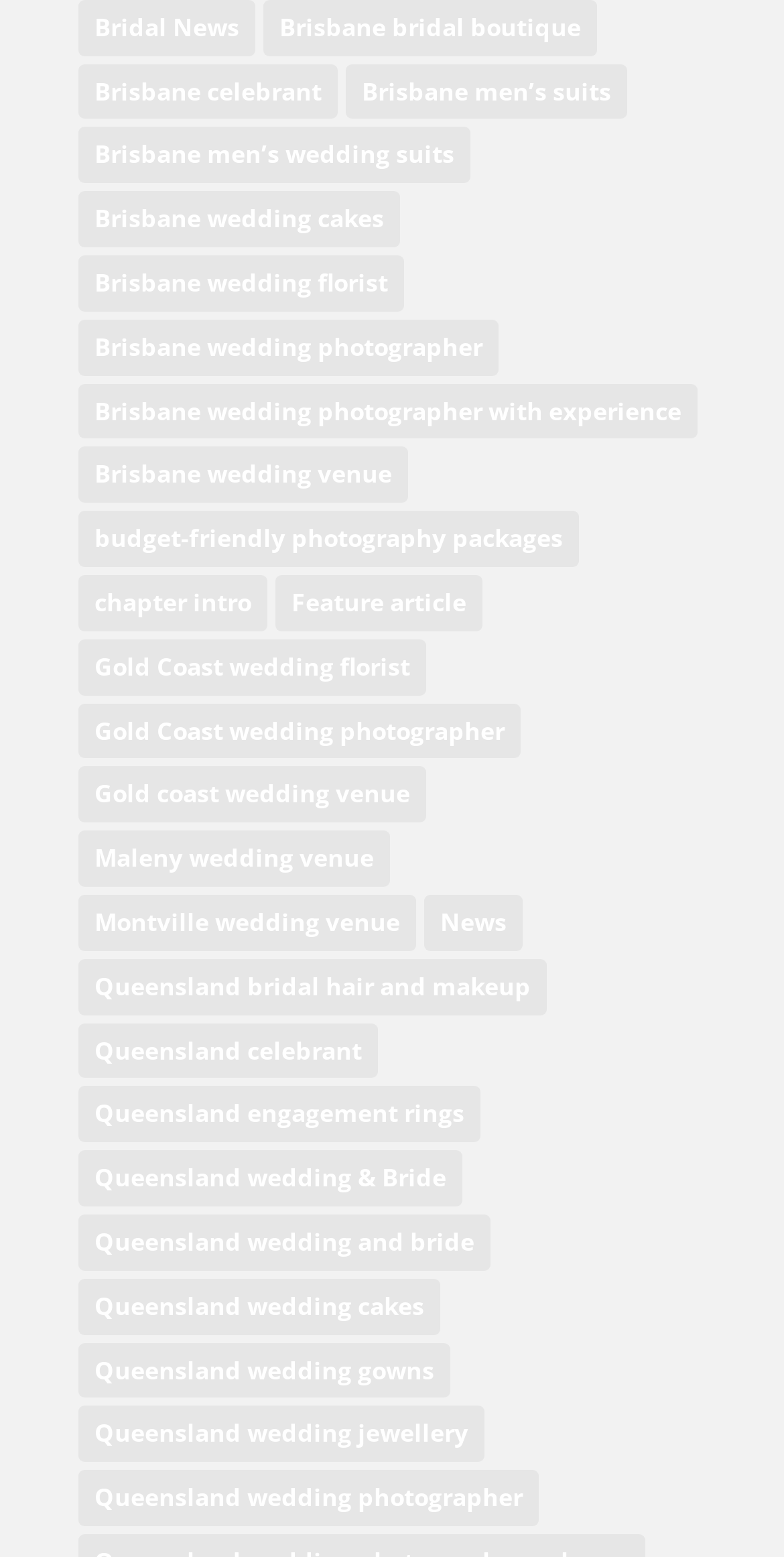Pinpoint the bounding box coordinates of the clickable element to carry out the following instruction: "Browse Brisbane celebrant options."

[0.1, 0.041, 0.431, 0.077]